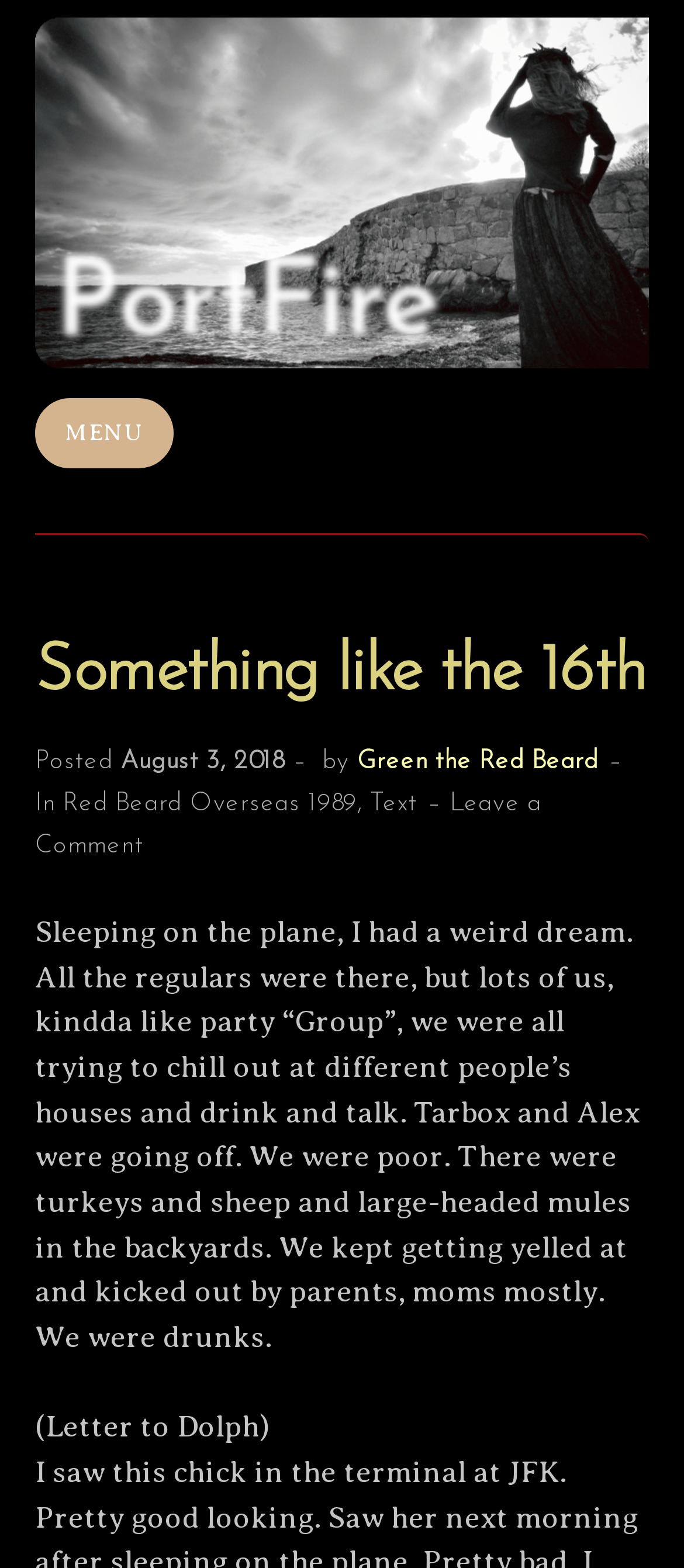What is the topic of the post?
Refer to the image and answer the question using a single word or phrase.

A dream